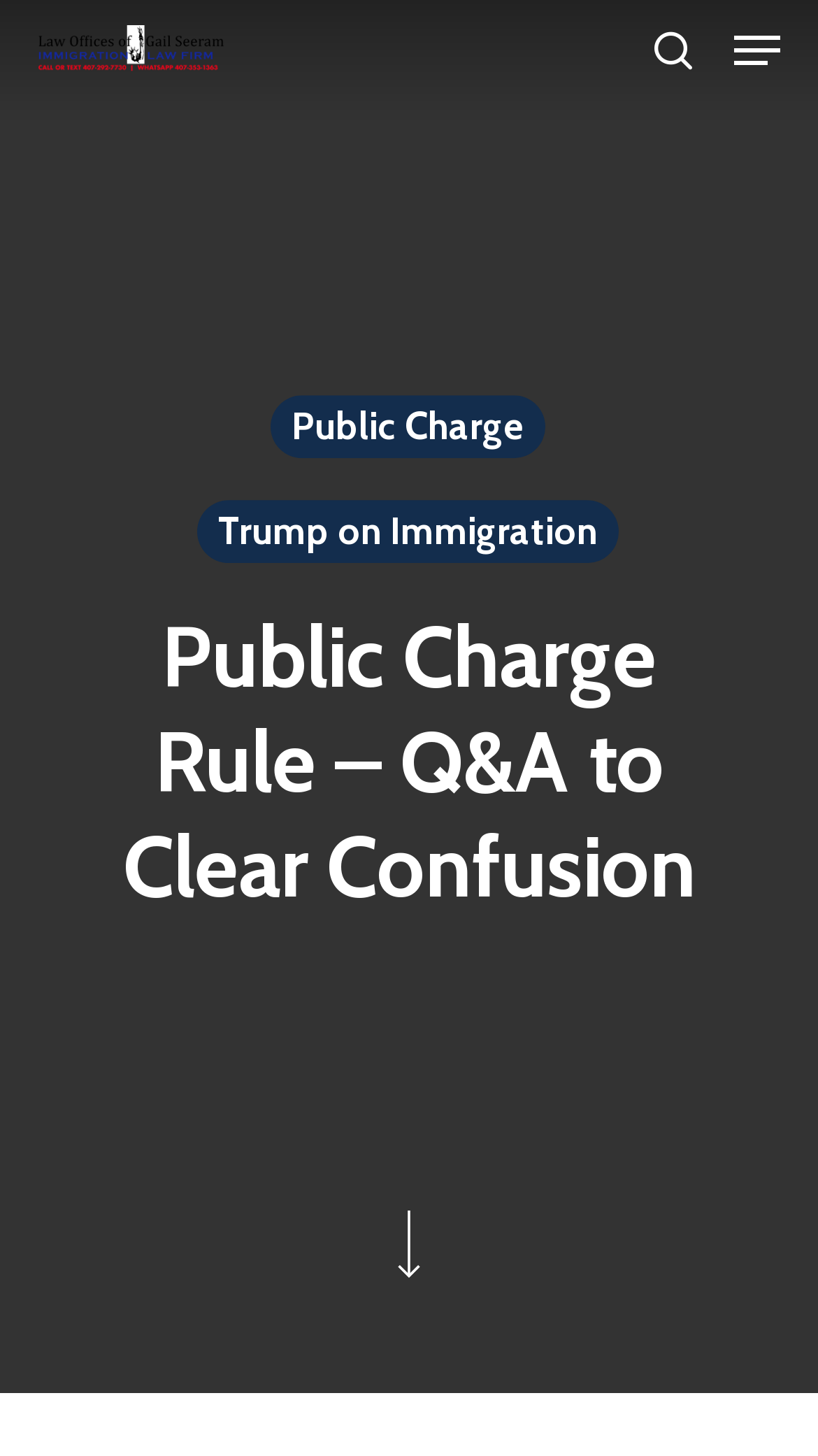Provide a brief response to the question using a single word or phrase: 
What is the purpose of the search bar?

To search the website